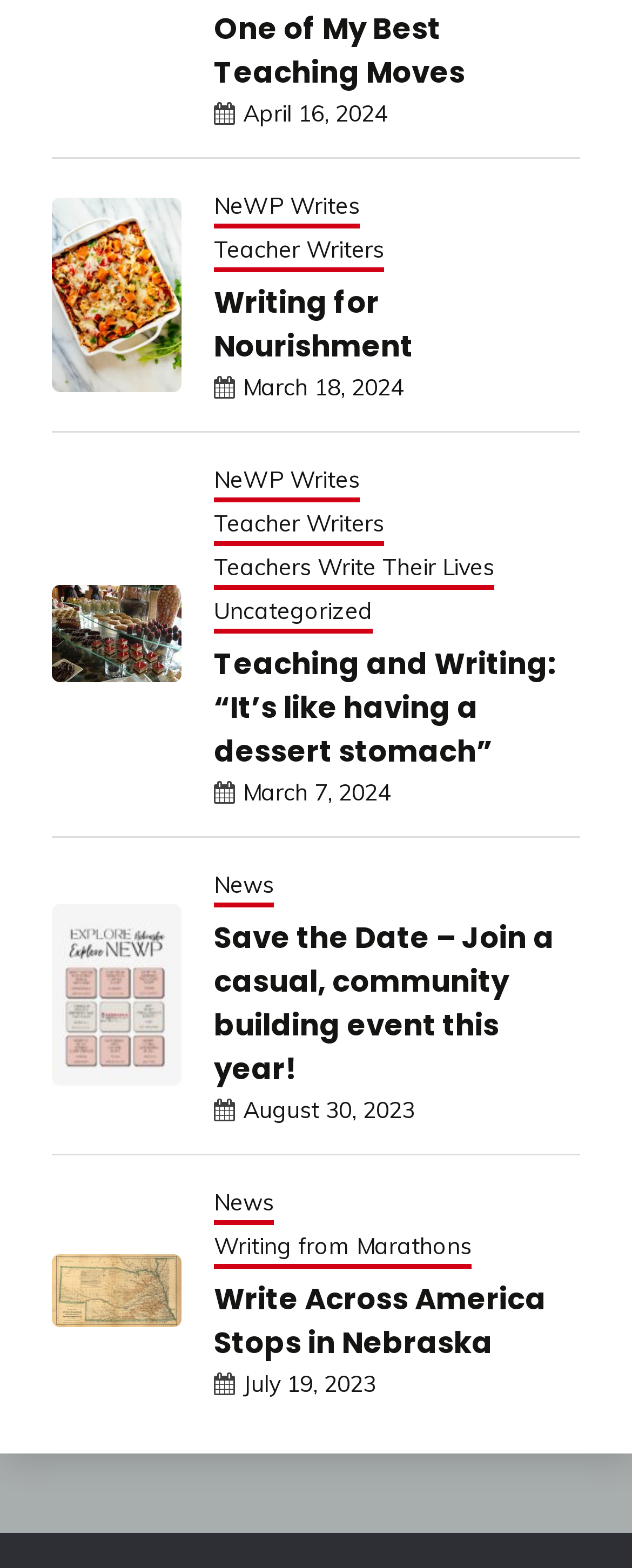What is the title of the article with the date 'March 7, 2024'?
Using the information from the image, answer the question thoroughly.

I found the date 'March 7, 2024' and looked for the closest heading element above it, which is 'Teaching and Writing: “It’s like having a dessert stomach”'.